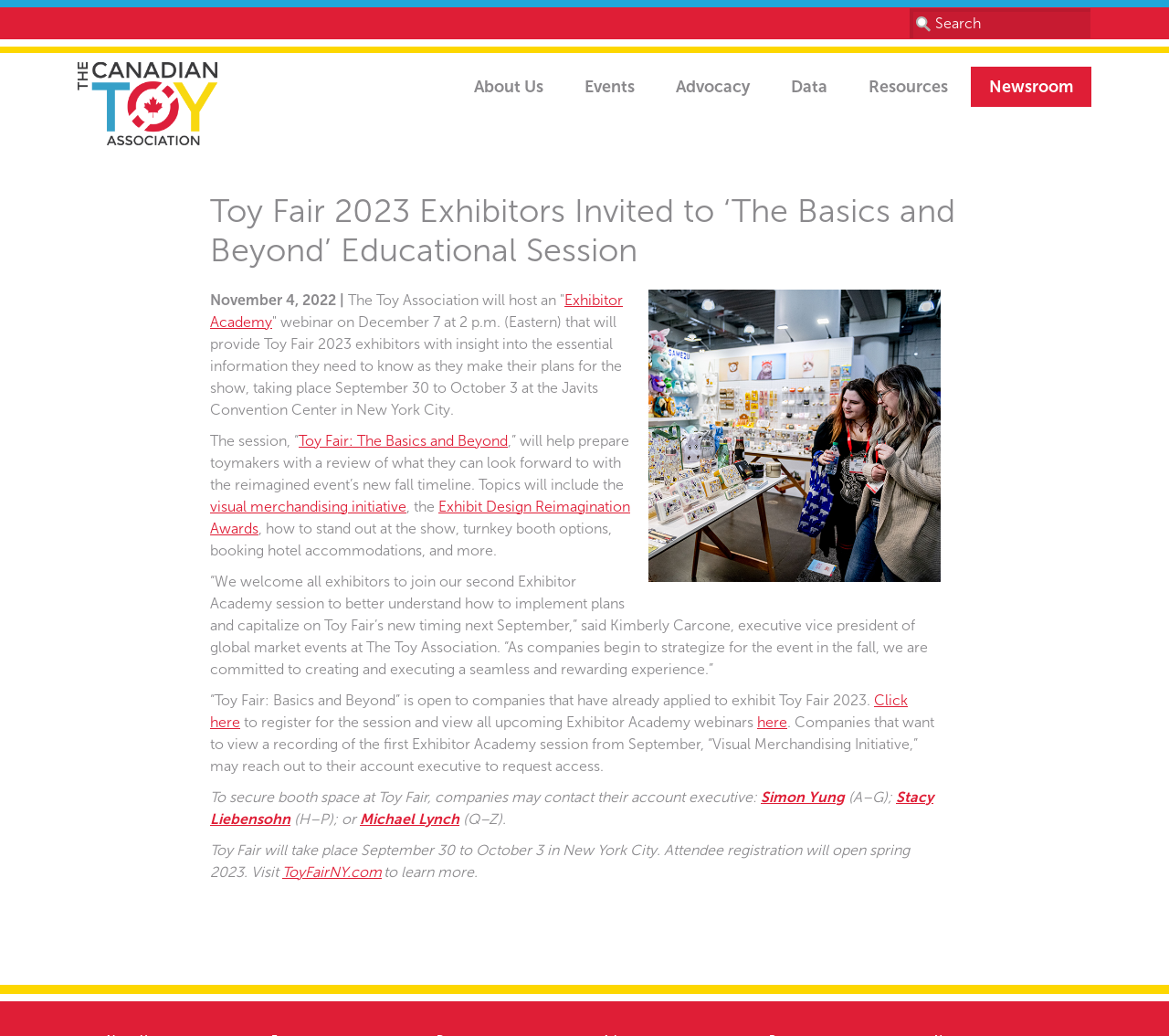Please specify the bounding box coordinates of the region to click in order to perform the following instruction: "Visit ToyFairNY.com".

[0.241, 0.833, 0.327, 0.85]